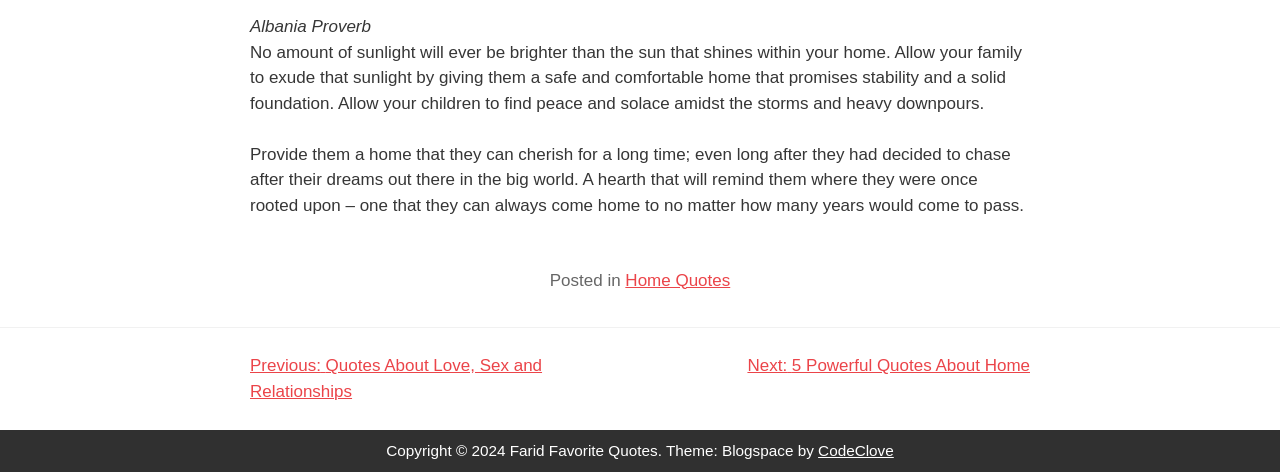Please provide a comprehensive answer to the question based on the screenshot: What type of quotes are posted on this website?

The link 'Home Quotes' in the footer section suggests that the website posts quotes related to home and family. This is further supported by the proverb on the page, which talks about the importance of home.